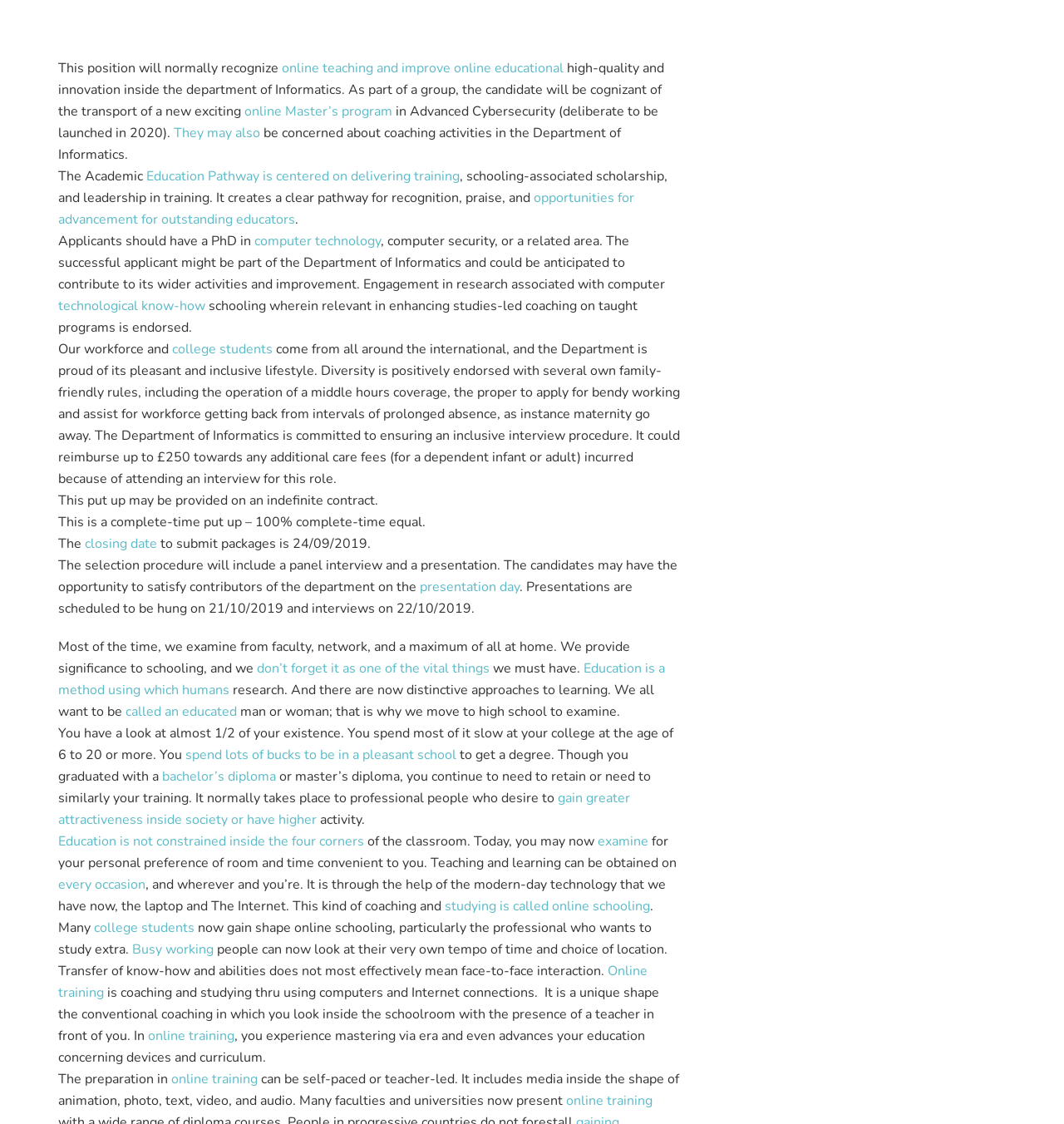Please determine the bounding box coordinates of the element to click on in order to accomplish the following task: "explore the Academic Education Pathway". Ensure the coordinates are four float numbers ranging from 0 to 1, i.e., [left, top, right, bottom].

[0.138, 0.149, 0.432, 0.165]